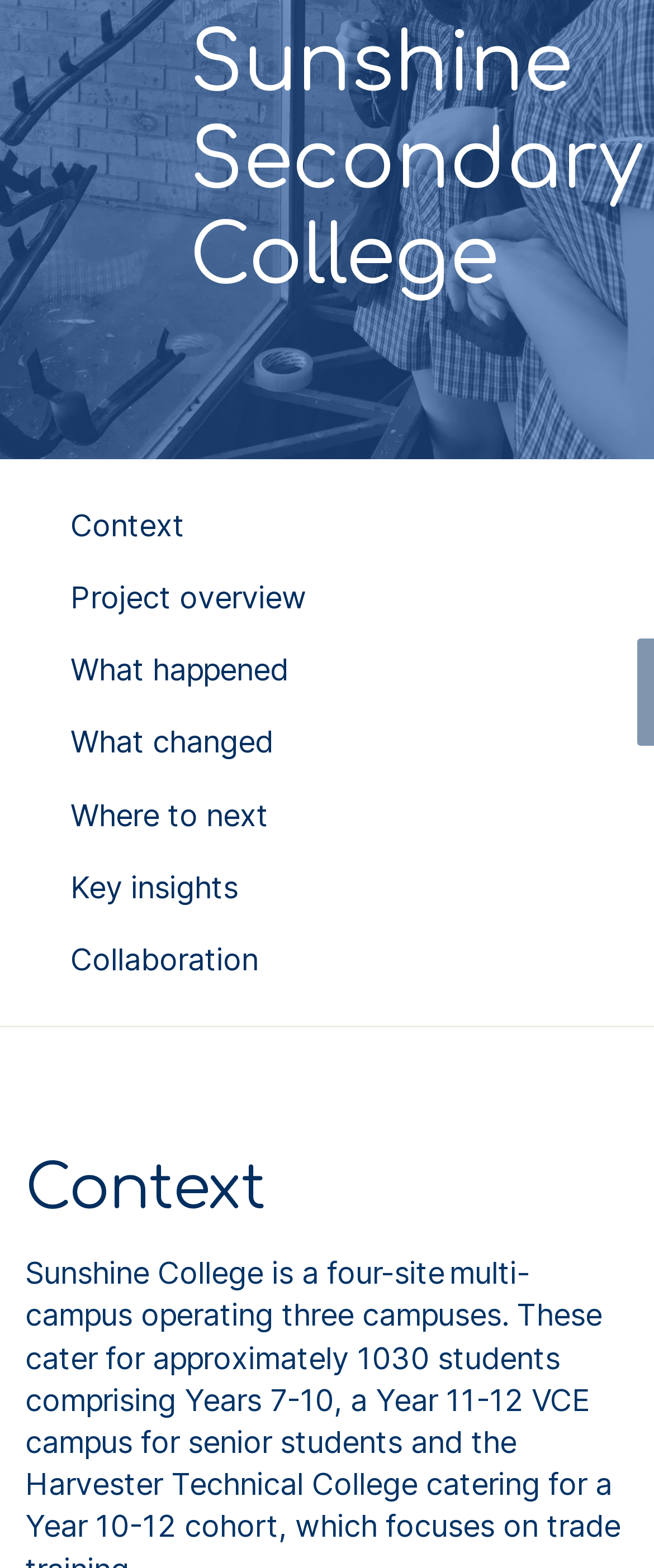Identify the bounding box for the UI element described as: "Collaboration". The coordinates should be four float numbers between 0 and 1, i.e., [left, top, right, bottom].

[0.108, 0.601, 0.395, 0.623]